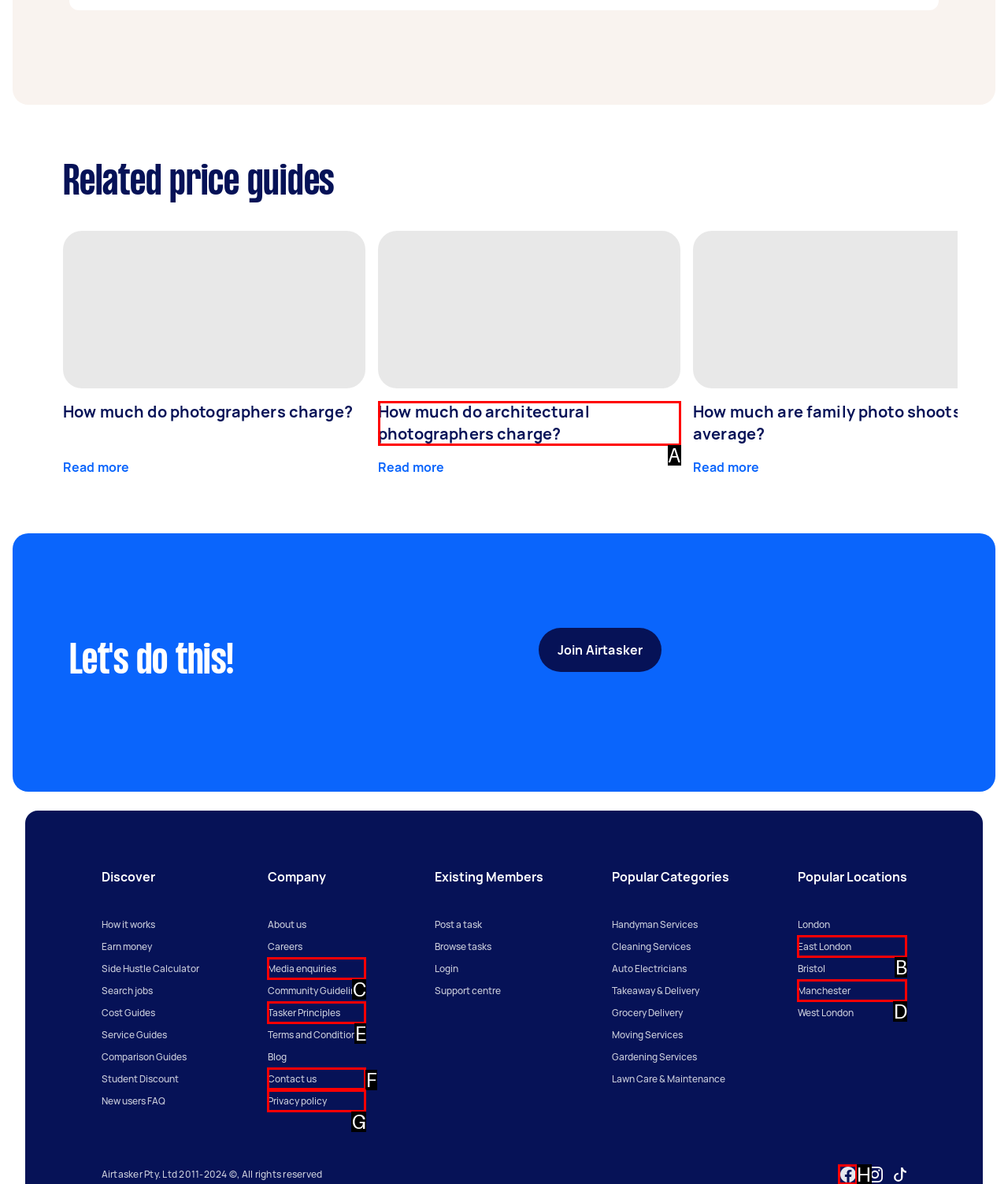Point out the specific HTML element to click to complete this task: Follow Airtasker on Facebook Reply with the letter of the chosen option.

H